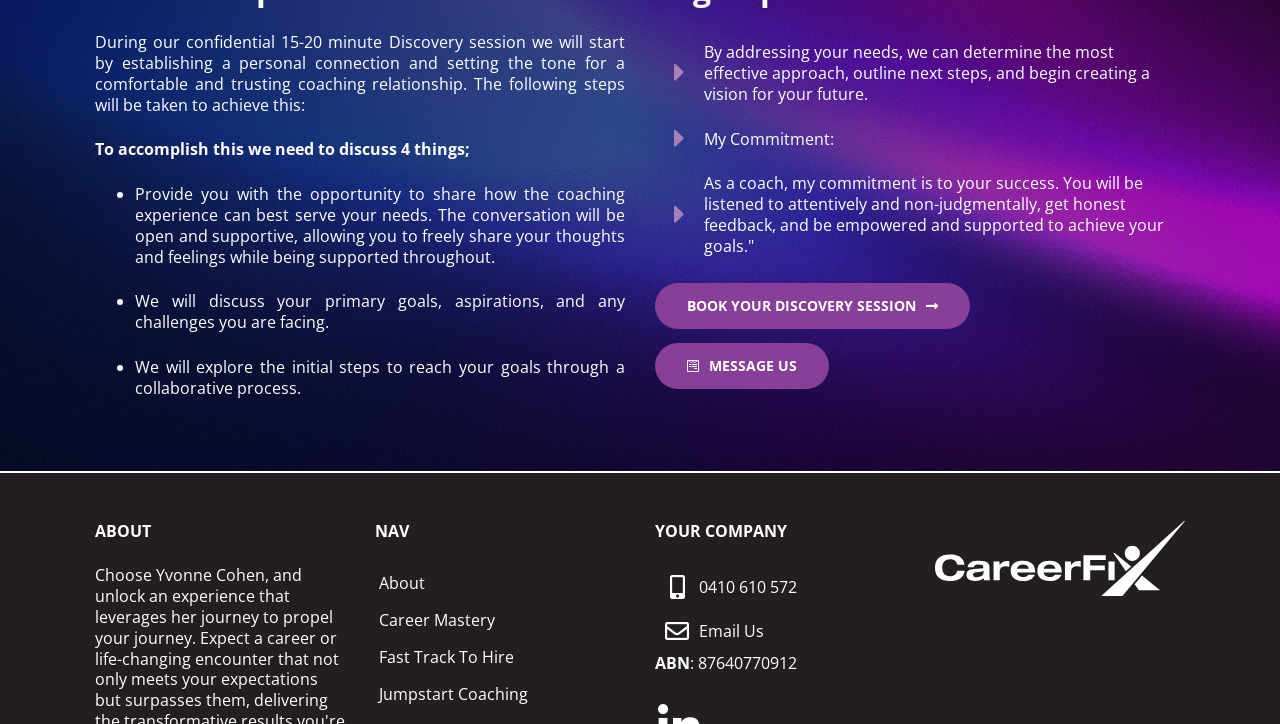Please provide a comprehensive response to the question based on the details in the image: What is the coach's commitment?

The coach's commitment is to the client's success, as mentioned in the StaticText element with the text 'As a coach, my commitment is to your success. You will be listened to attentively and non-judgmentally, get honest feedback, and be empowered and supported to achieve your goals.'